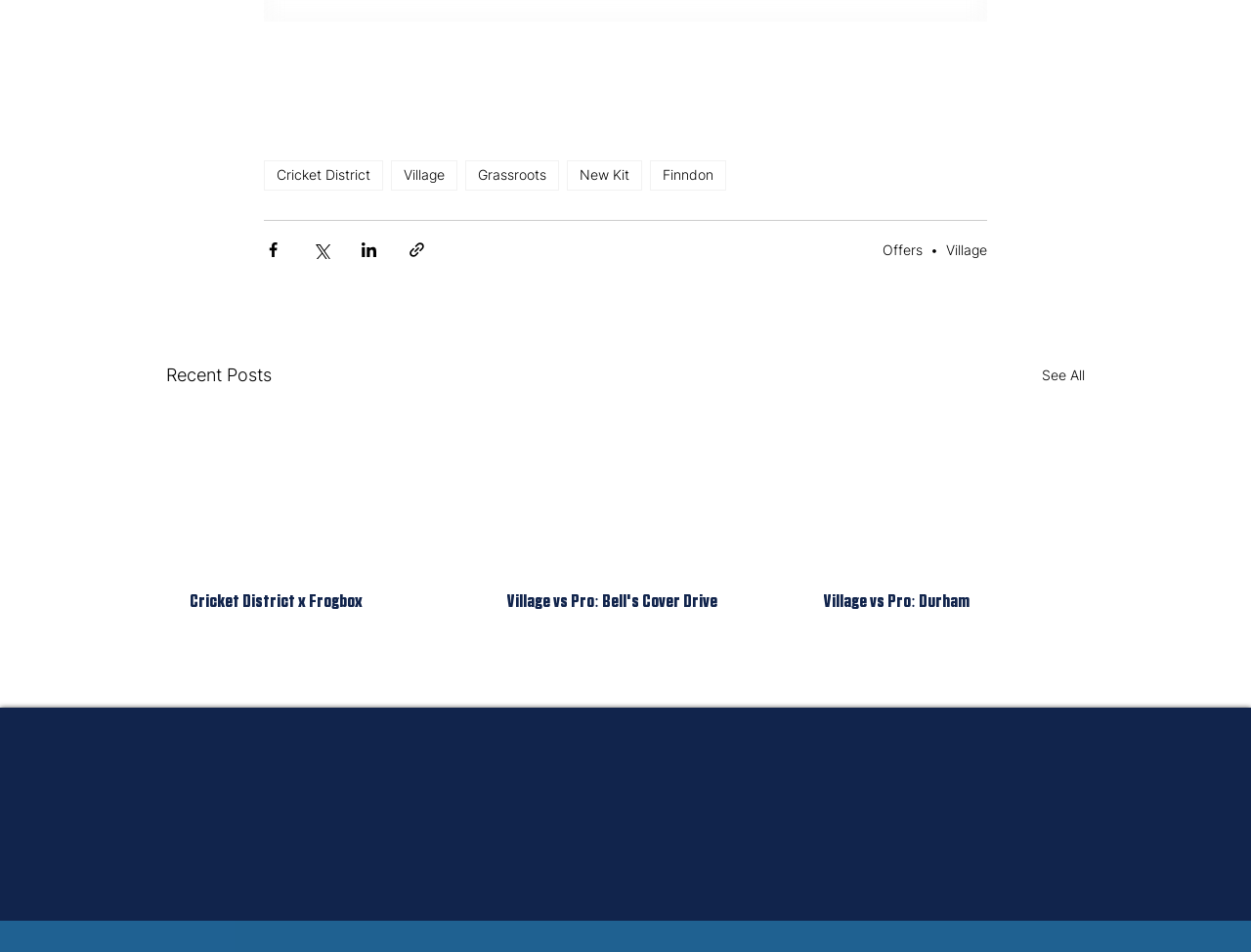Determine the bounding box coordinates of the target area to click to execute the following instruction: "View the 'Recent Posts'."

[0.133, 0.379, 0.217, 0.408]